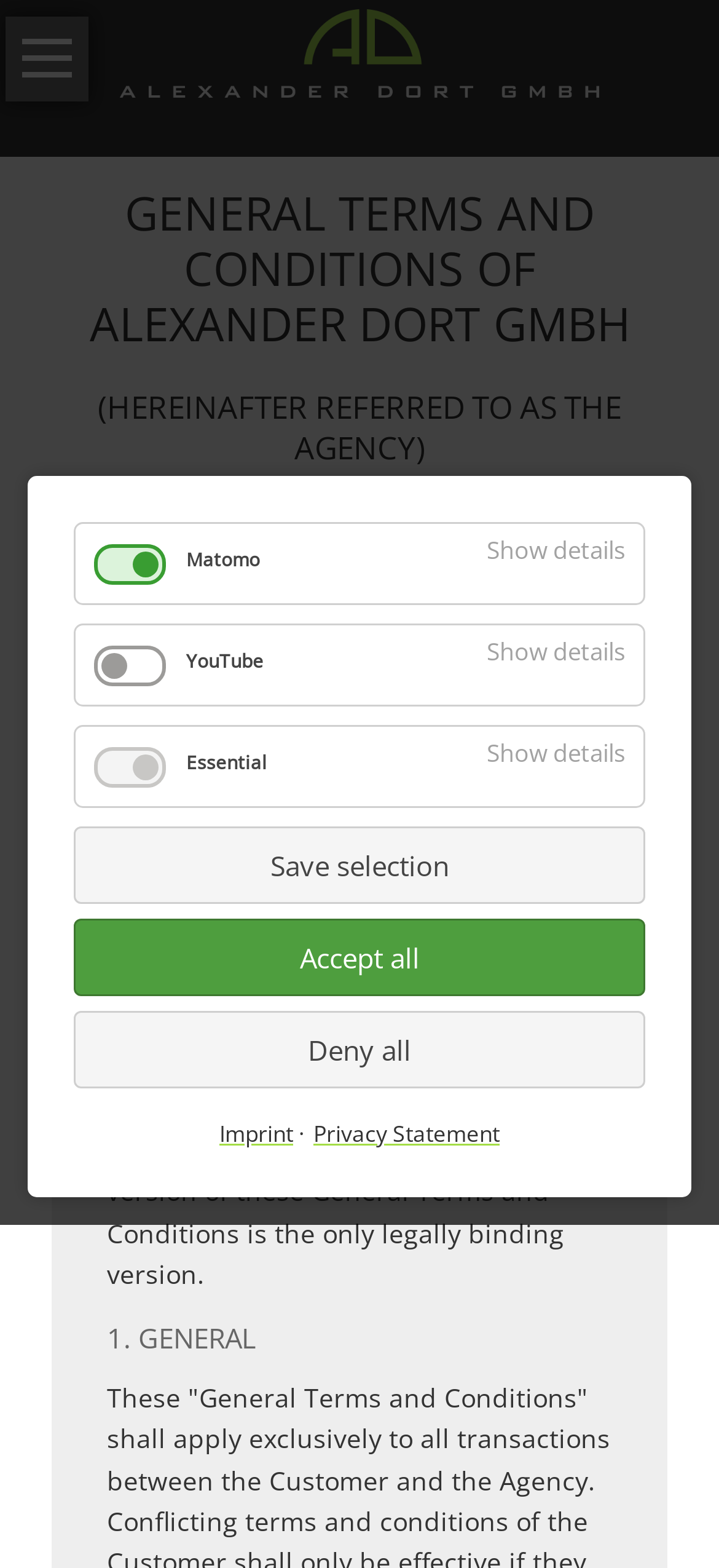Analyze the image and deliver a detailed answer to the question: What is the purpose of the 'Services' link?

The 'Services' link has a 'hasPopup: menu' attribute, indicating that it will show a menu when clicked. This menu likely contains a list of services offered by the company.